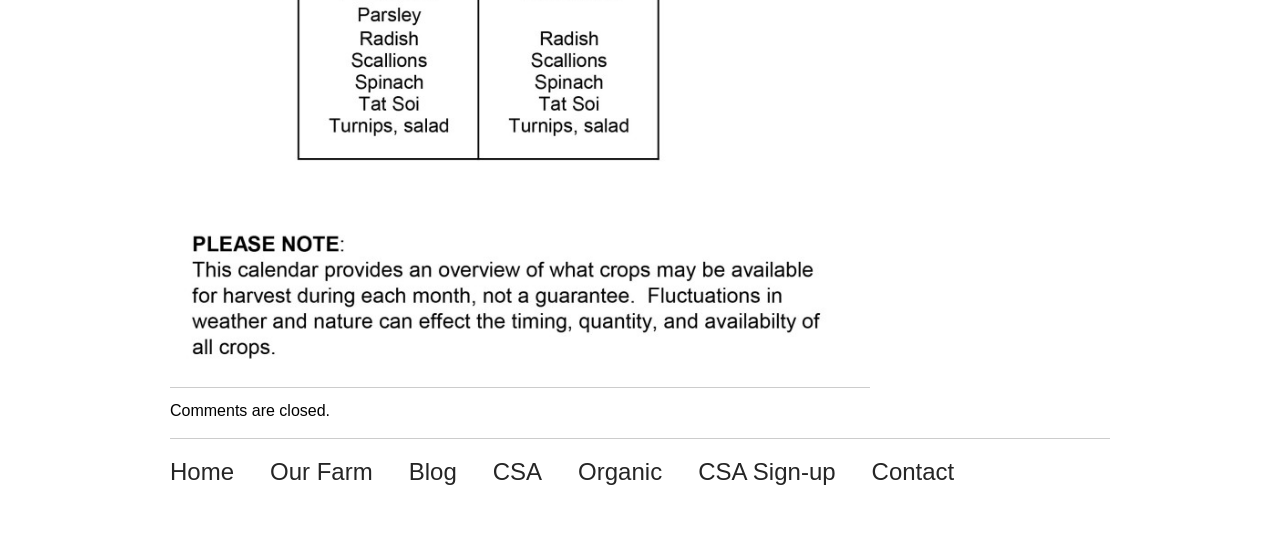Is there a link to a blog on this page?
Please provide a single word or phrase in response based on the screenshot.

Yes